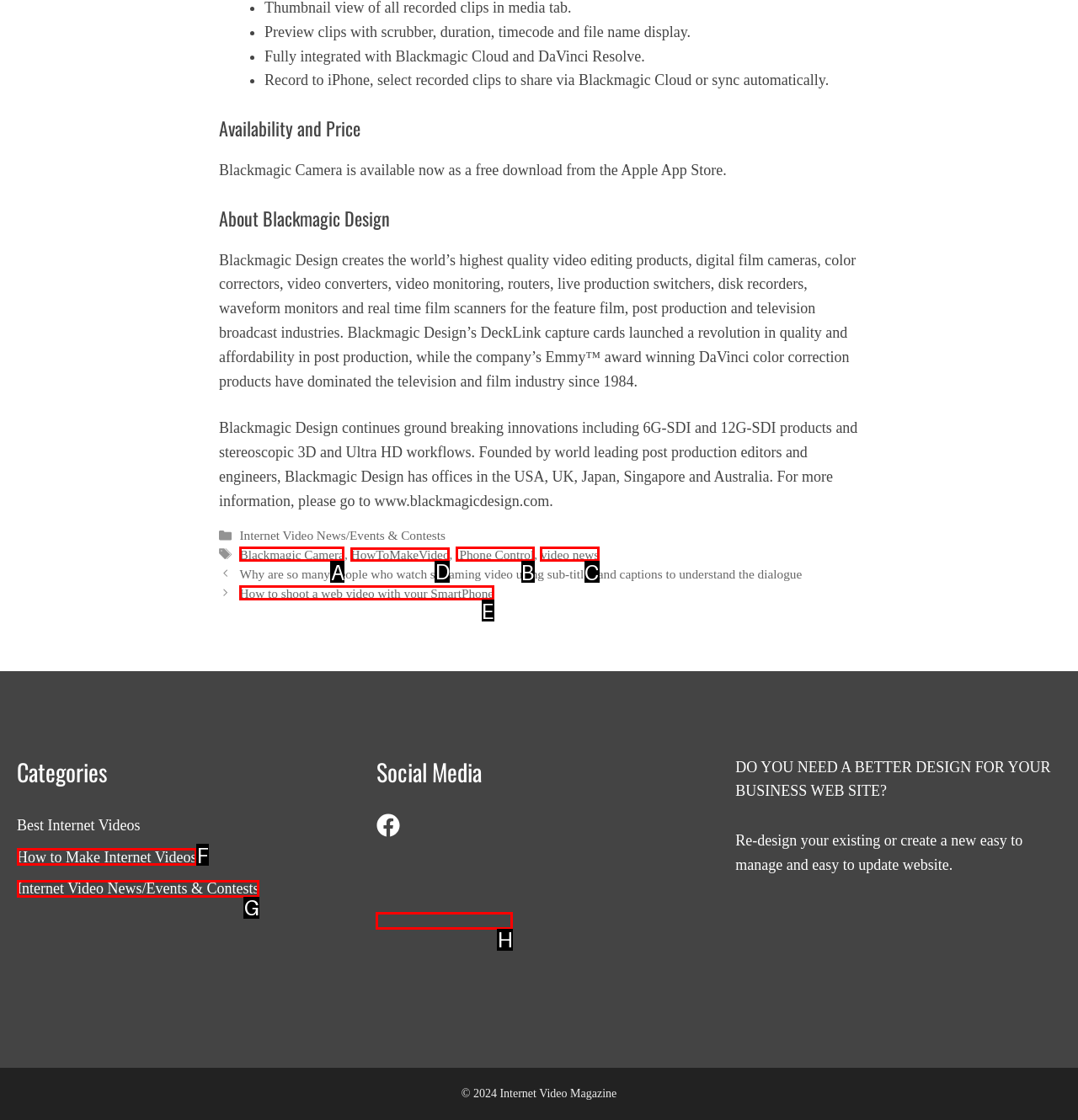Given the task: Click on 'HowToMakeVideo', indicate which boxed UI element should be clicked. Provide your answer using the letter associated with the correct choice.

D